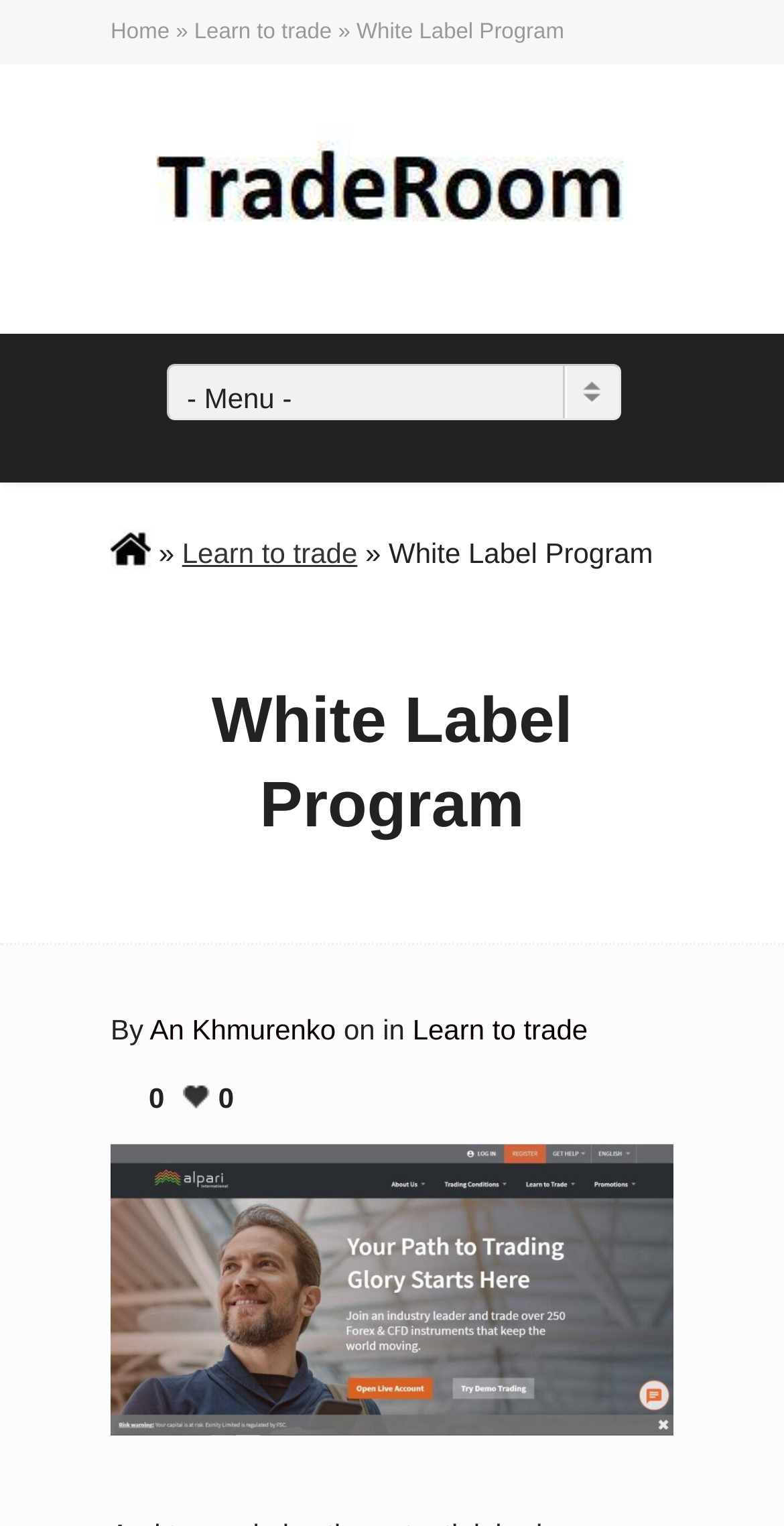Bounding box coordinates are specified in the format (top-left x, top-left y, bottom-right x, bottom-right y). All values are floating point numbers bounded between 0 and 1. Please provide the bounding box coordinate of the region this sentence describes: Home

[0.141, 0.013, 0.216, 0.029]